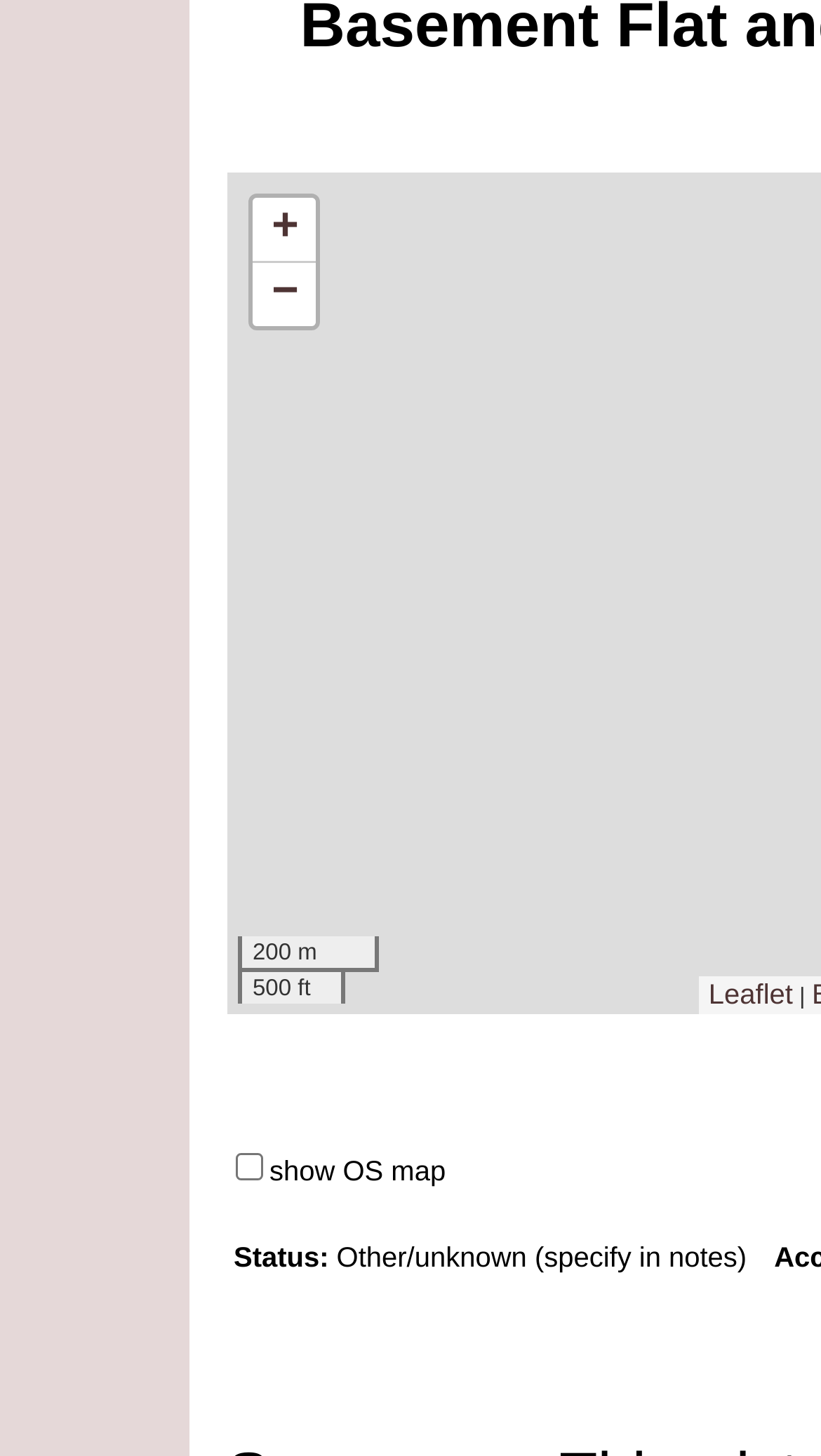Locate the UI element described by parent_node: show OS map in the provided webpage screenshot. Return the bounding box coordinates in the format (top-left x, top-left y, bottom-right x, bottom-right y), ensuring all values are between 0 and 1.

[0.287, 0.792, 0.321, 0.811]